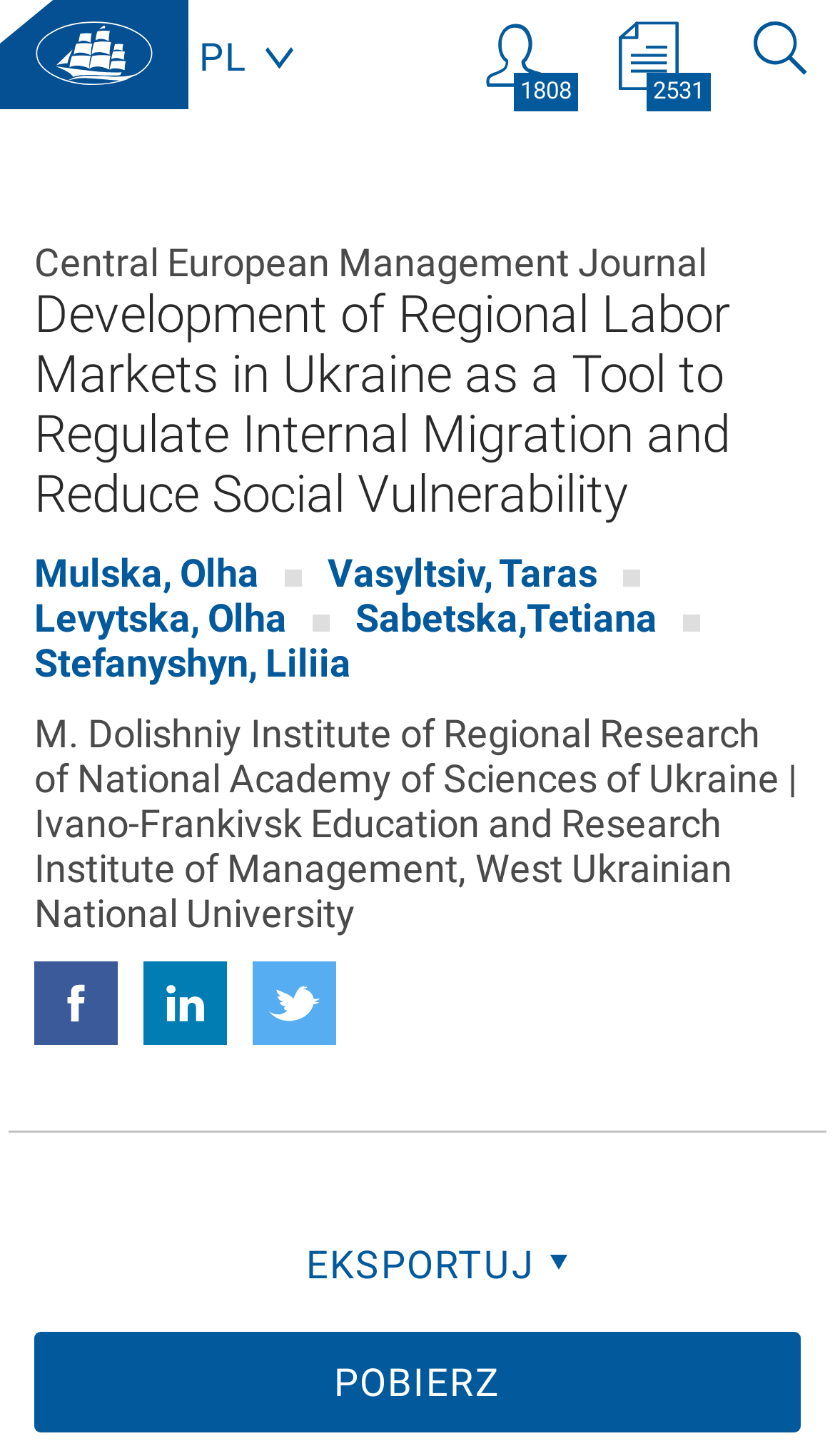Bounding box coordinates are given in the format (top-left x, top-left y, bottom-right x, bottom-right y). All values should be floating point numbers between 0 and 1. Provide the bounding box coordinate for the UI element described as: 1808

[0.574, 0.0, 0.708, 0.076]